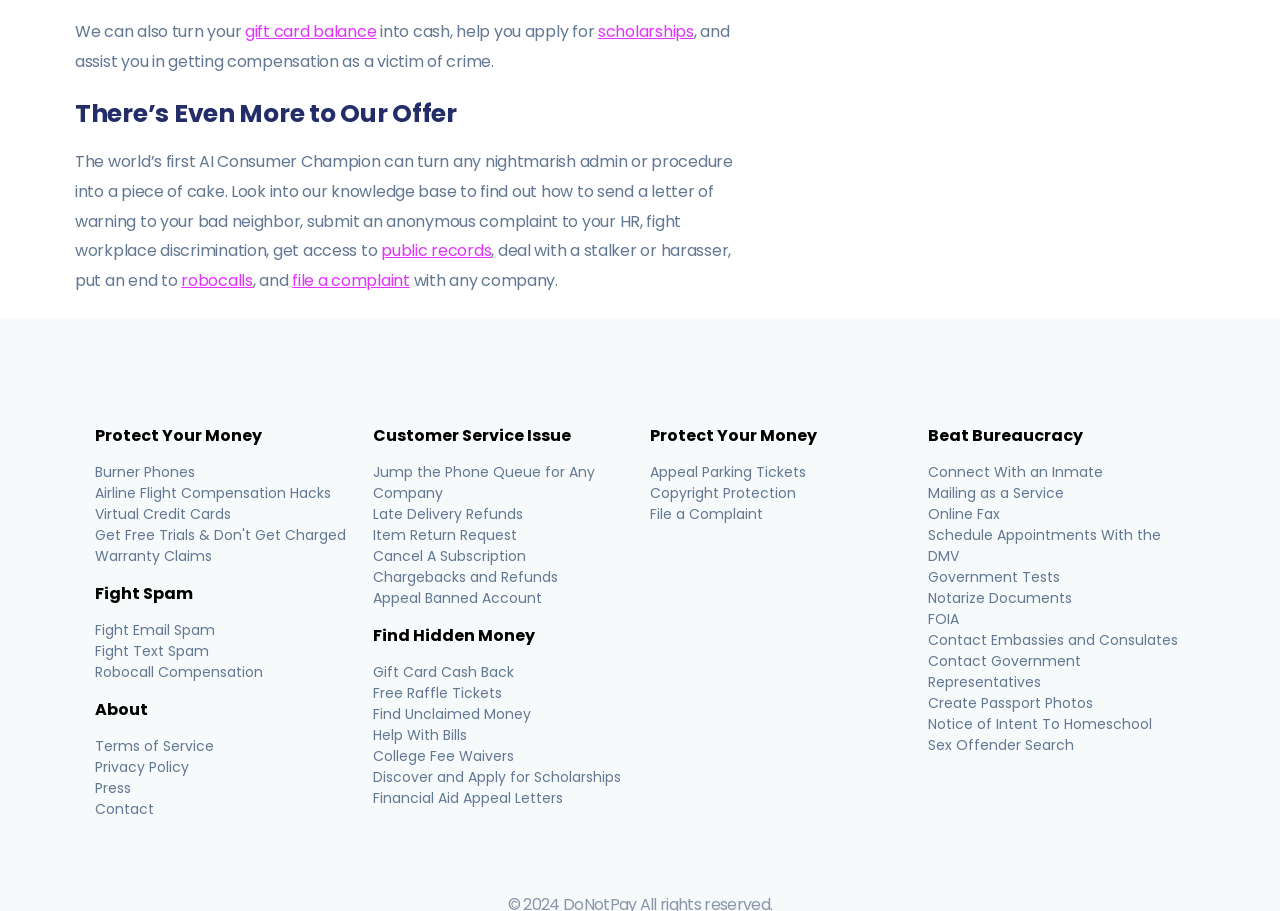Identify the bounding box for the UI element specified in this description: "Schedule Appointments With the DMV". The coordinates must be four float numbers between 0 and 1, formatted as [left, top, right, bottom].

[0.725, 0.577, 0.907, 0.622]